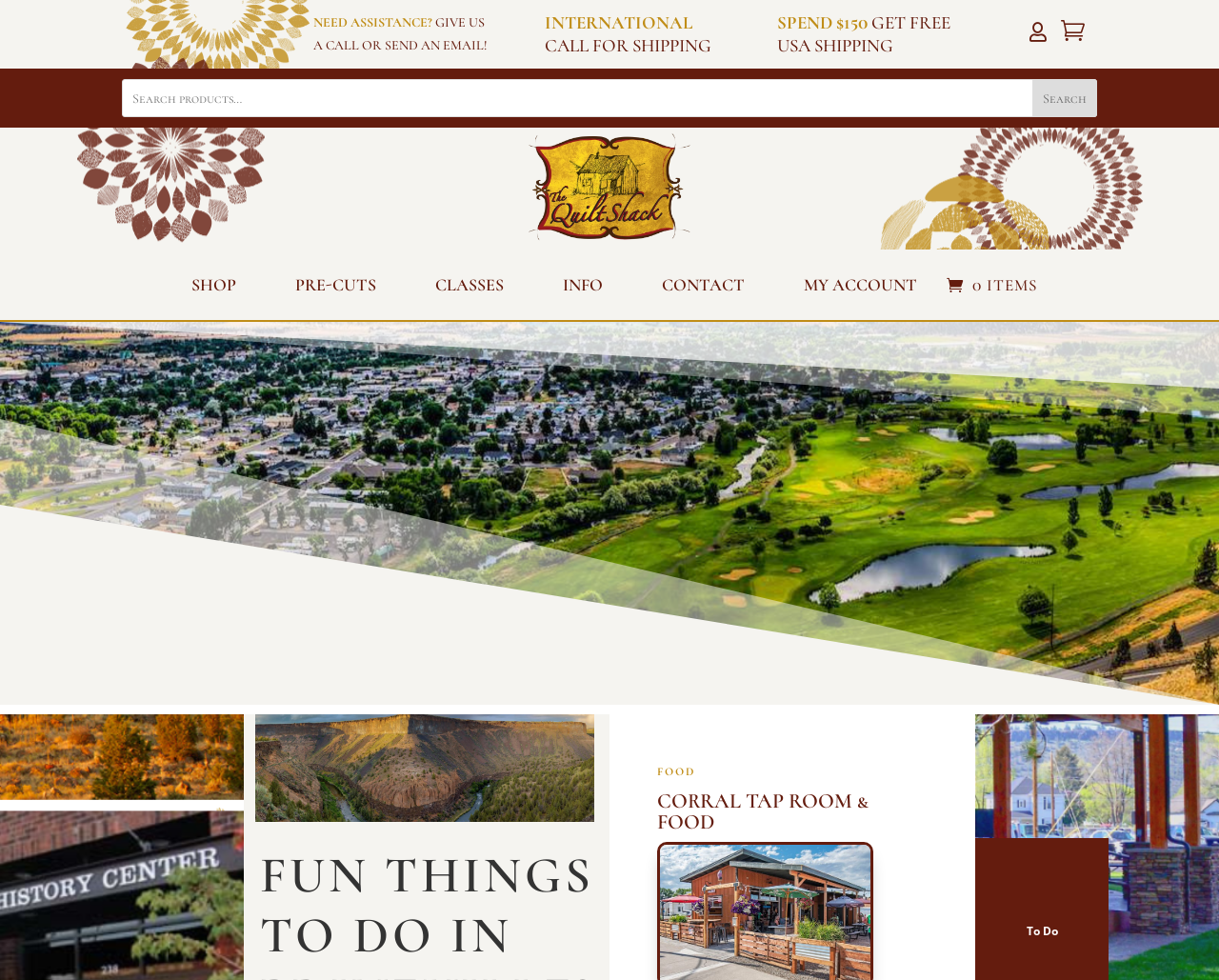Please find the bounding box for the UI component described as follows: "parent_node: Search name="s" placeholder="Search products…"".

[0.1, 0.081, 0.9, 0.12]